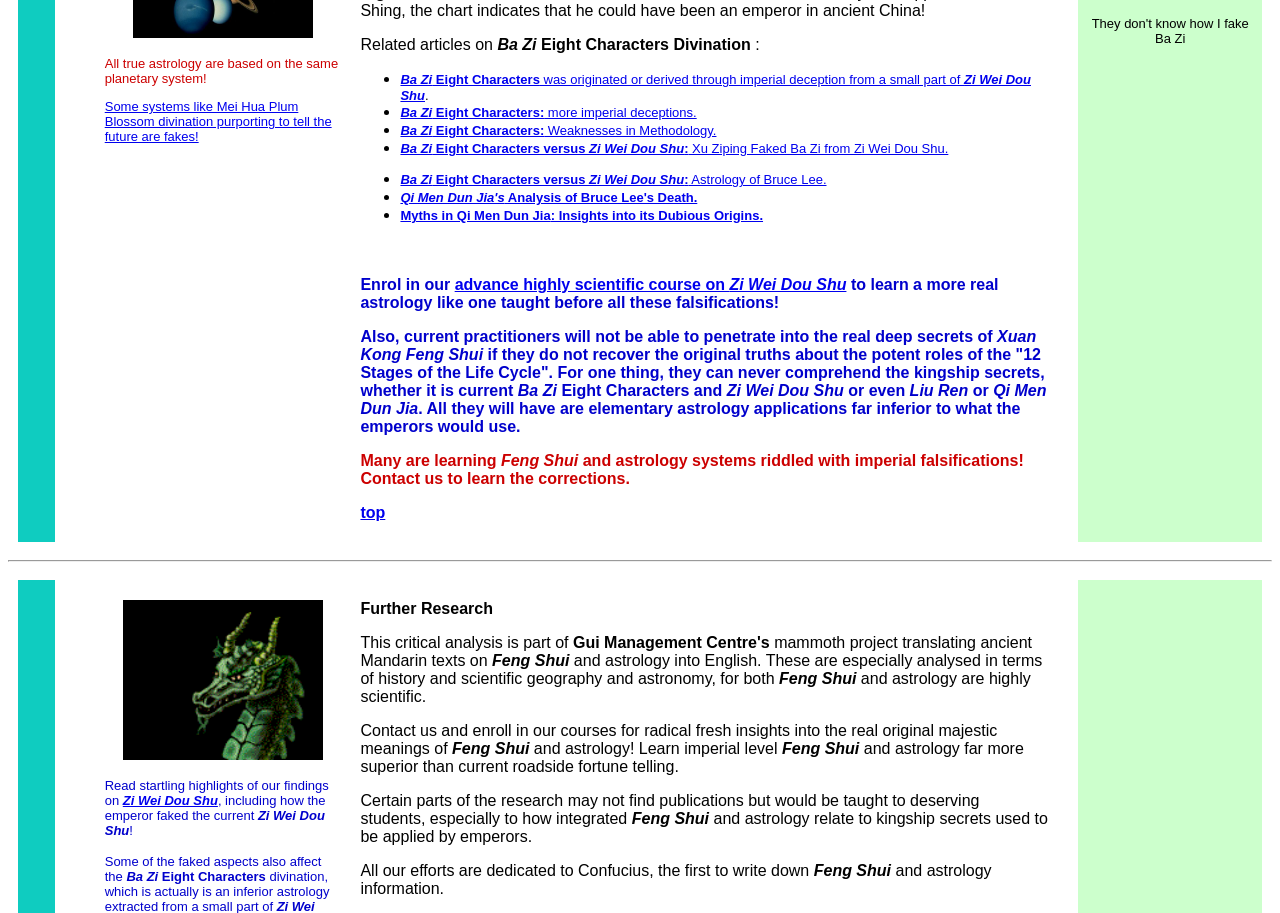Find the bounding box coordinates for the area that must be clicked to perform this action: "Click on the link to learn about Ba Zi Eight Characters' weaknesses in methodology".

[0.313, 0.135, 0.56, 0.151]